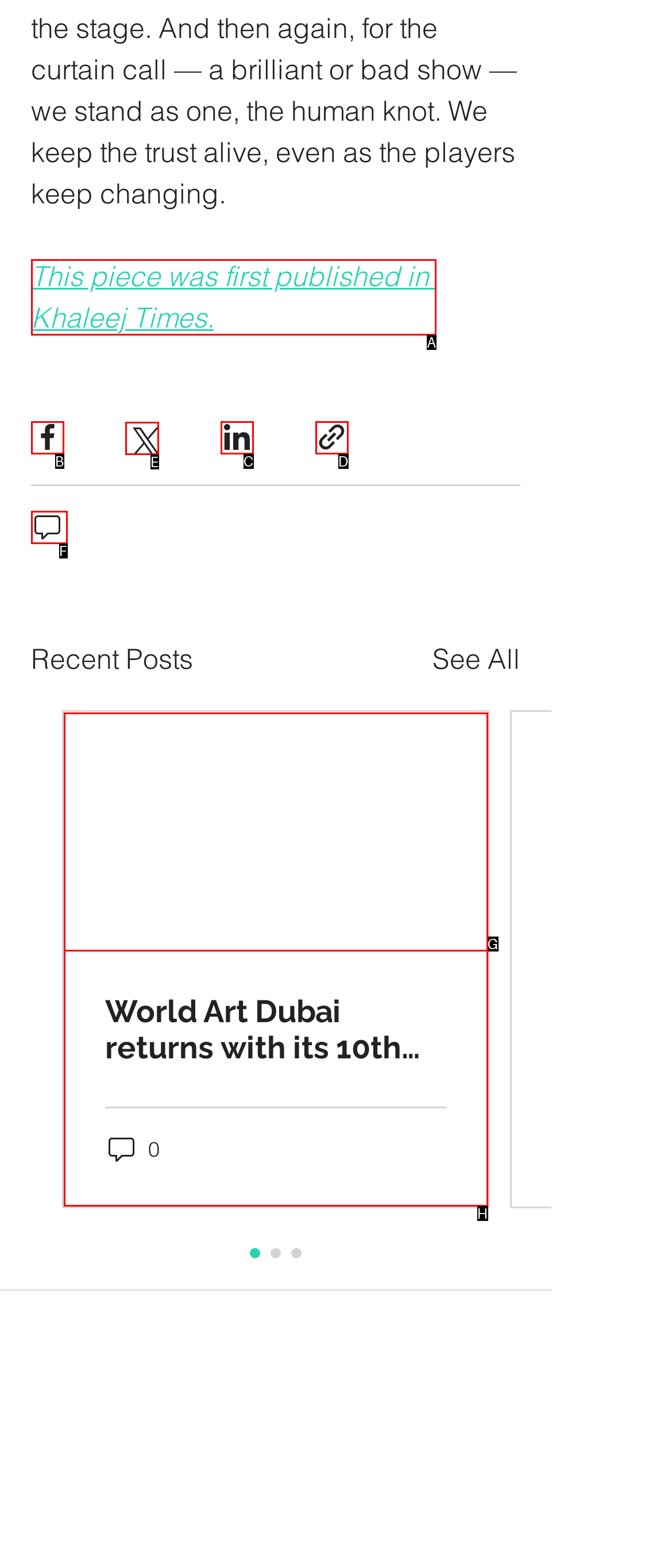Select the HTML element that should be clicked to accomplish the task: Share this article via Twitter Reply with the corresponding letter of the option.

E